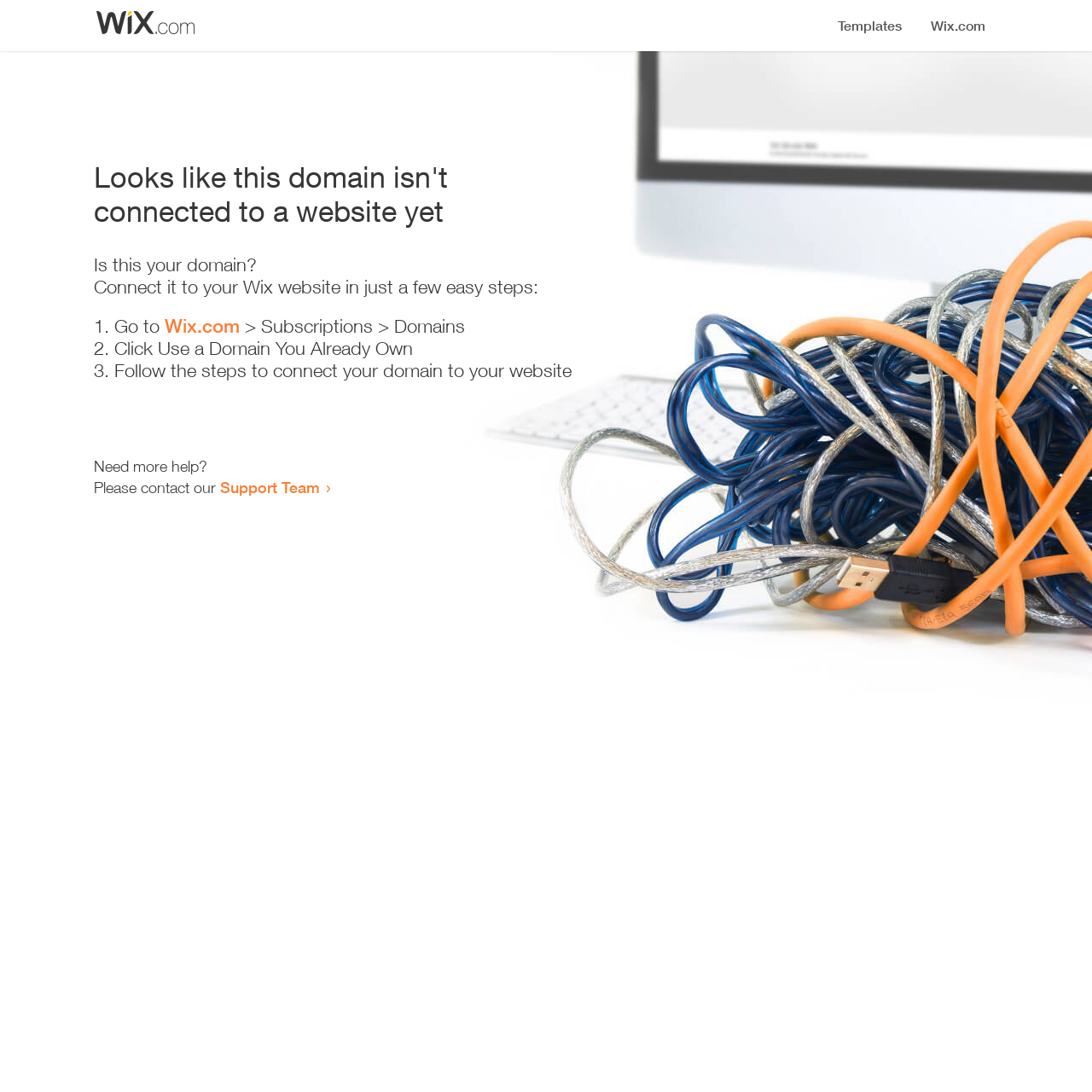How many steps are required to connect the domain to a website?
Refer to the image and give a detailed answer to the question.

The webpage provides a list of steps to connect the domain to a website, and there are three list markers '1.', '2.', and '3.' indicating that three steps are required.